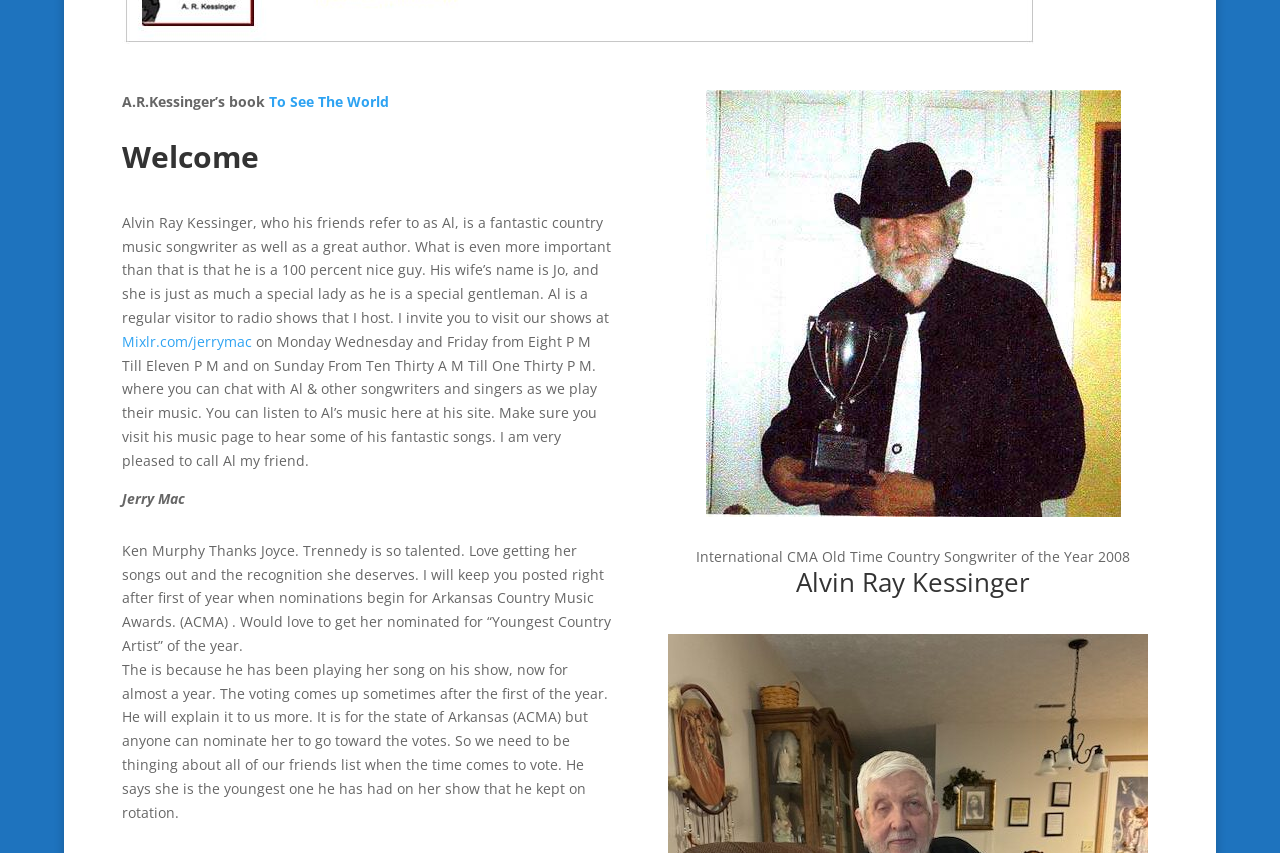Determine the bounding box of the UI element mentioned here: "Mixlr.com/jerrymac". The coordinates must be in the format [left, top, right, bottom] with values ranging from 0 to 1.

[0.095, 0.389, 0.197, 0.411]